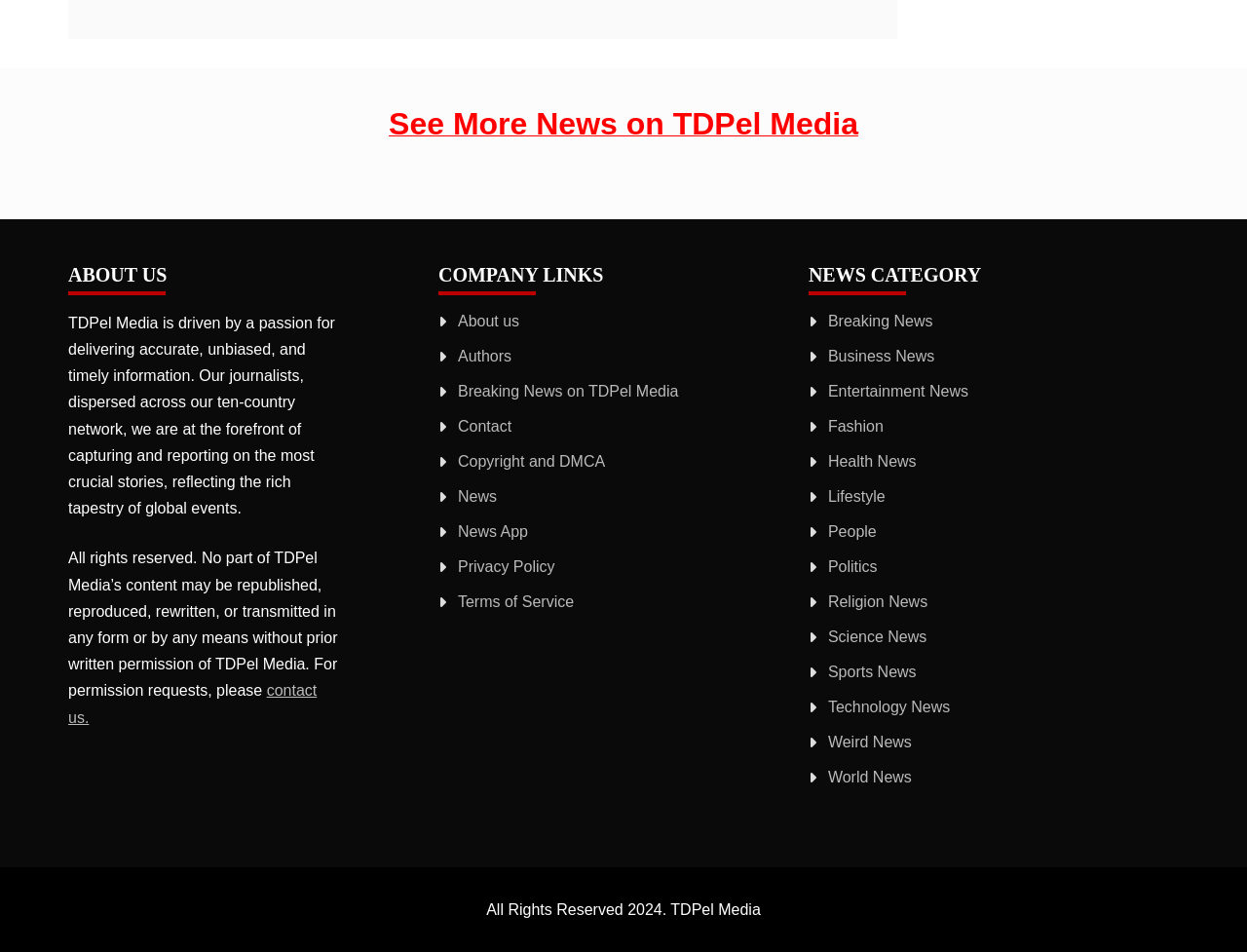What is the name of the media company?
Give a thorough and detailed response to the question.

The name of the media company can be found in the 'ABOUT US' section, where it is stated that 'TDPel Media is driven by a passion for delivering accurate, unbiased, and timely information.'